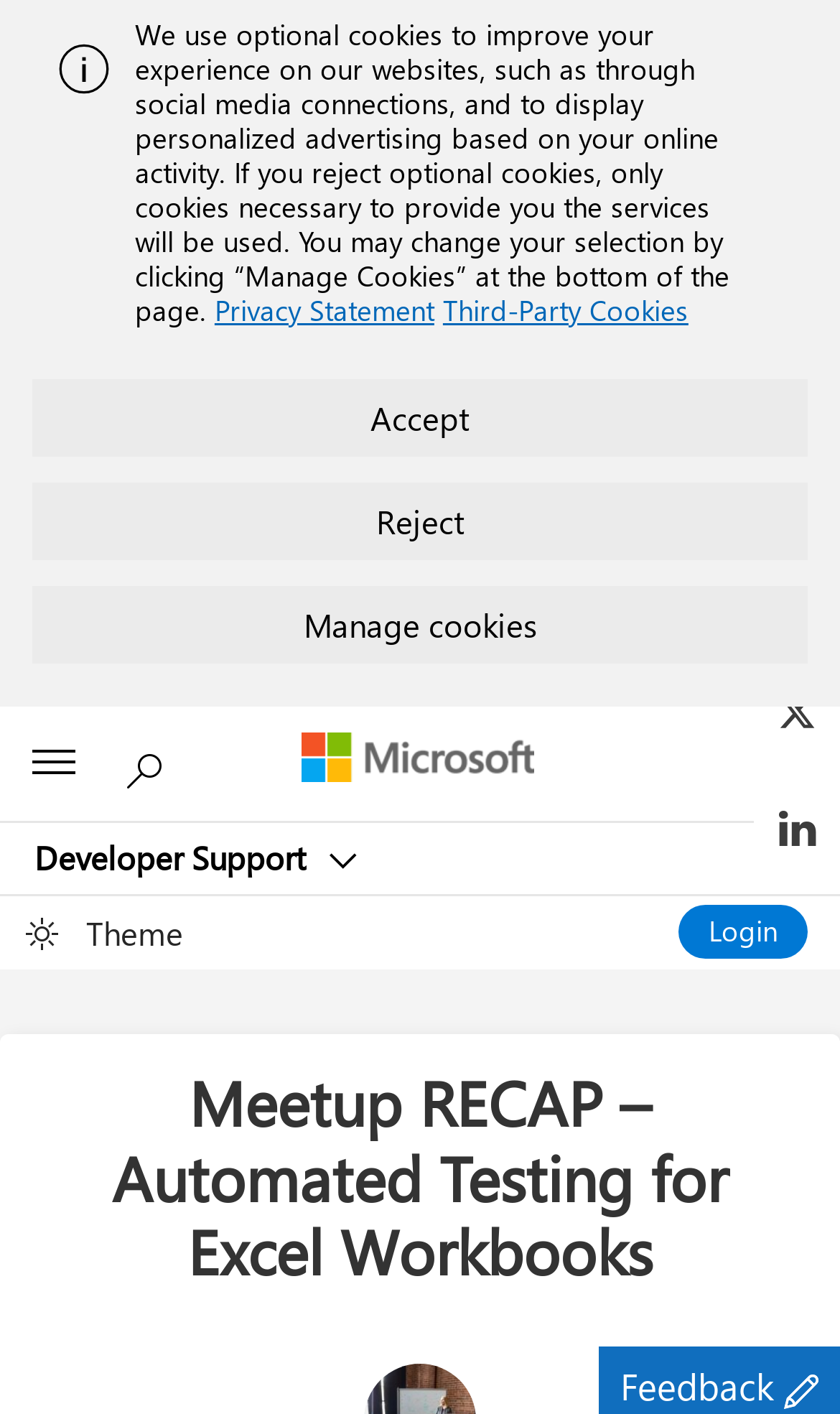Find the bounding box coordinates of the element's region that should be clicked in order to follow the given instruction: "Read posts published on November 1, 2023". The coordinates should consist of four float numbers between 0 and 1, i.e., [left, top, right, bottom].

None